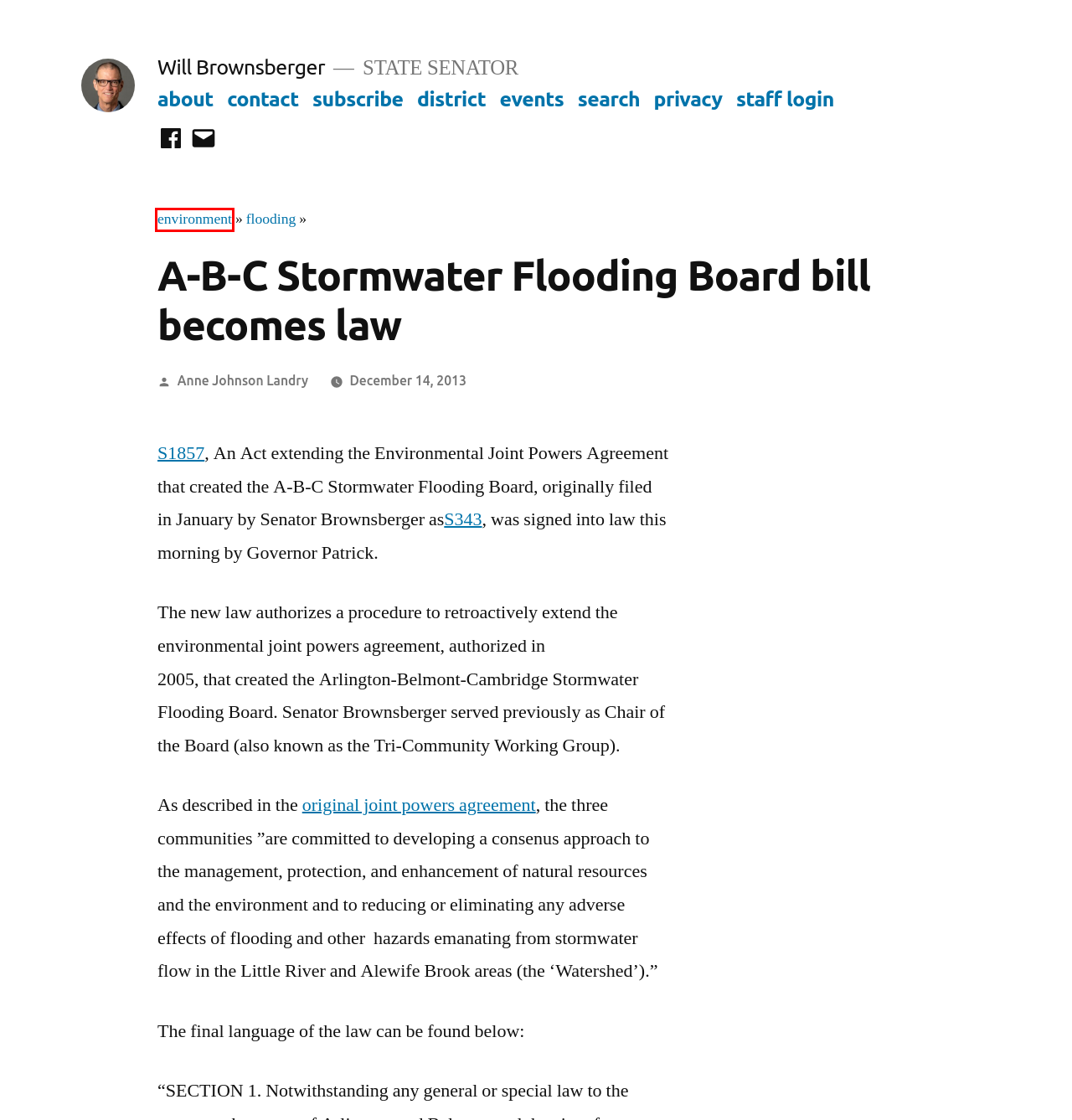You have received a screenshot of a webpage with a red bounding box indicating a UI element. Please determine the most fitting webpage description that matches the new webpage after clicking on the indicated element. The choices are:
A. Flooding – Will Brownsberger
B. Environment – Will Brownsberger
C. Subscribe – Will Brownsberger
D. About Will Brownsberger – Will Brownsberger
E. Suffolk and Middlesex District – Will Brownsberger
F. Will Brownsberger – STATE SENATOR
G. About this site – Will Brownsberger
H. Contact – Will Brownsberger

B